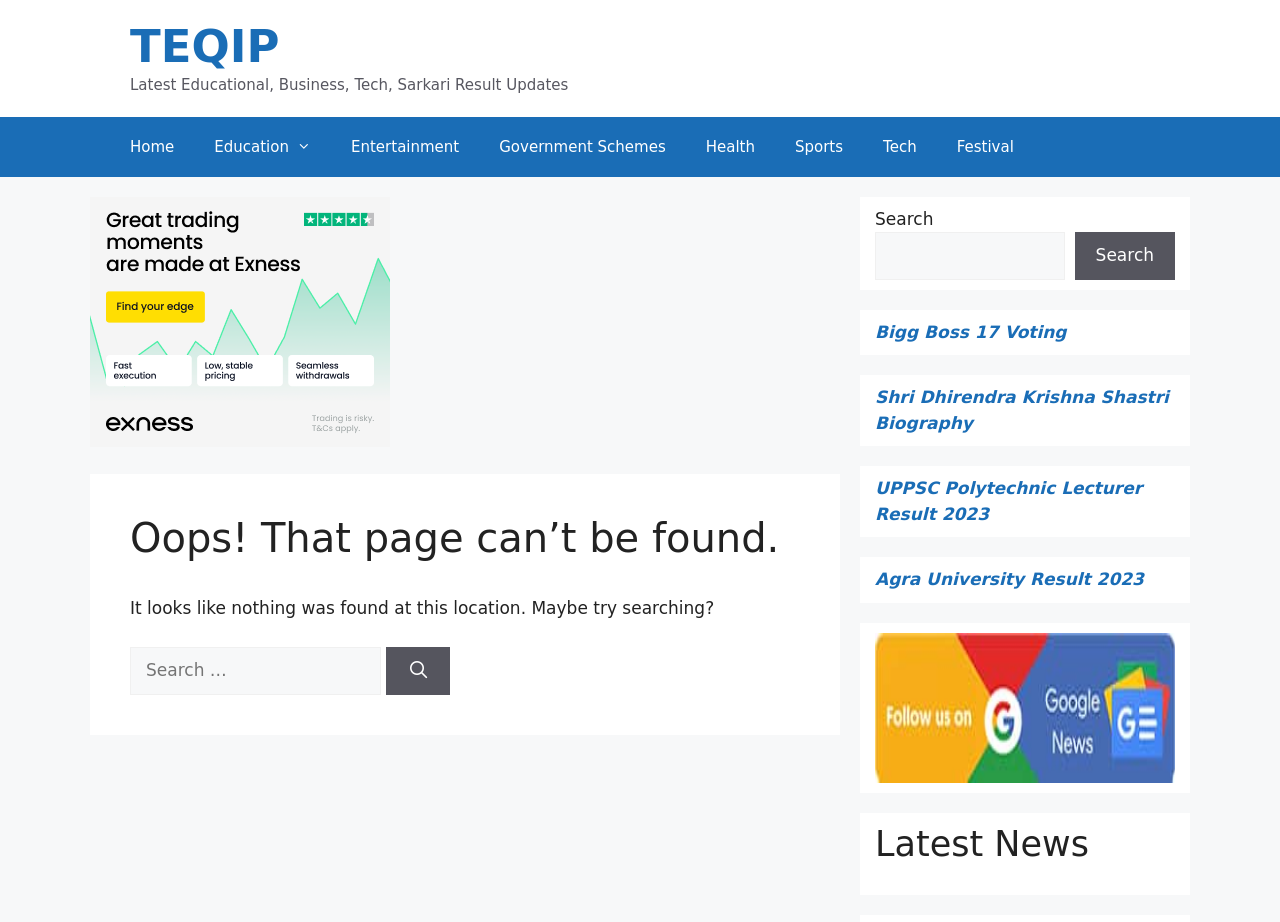Find the bounding box coordinates for the HTML element described as: "parent_node: Search for: aria-label="Search"". The coordinates should consist of four float values between 0 and 1, i.e., [left, top, right, bottom].

[0.302, 0.702, 0.352, 0.753]